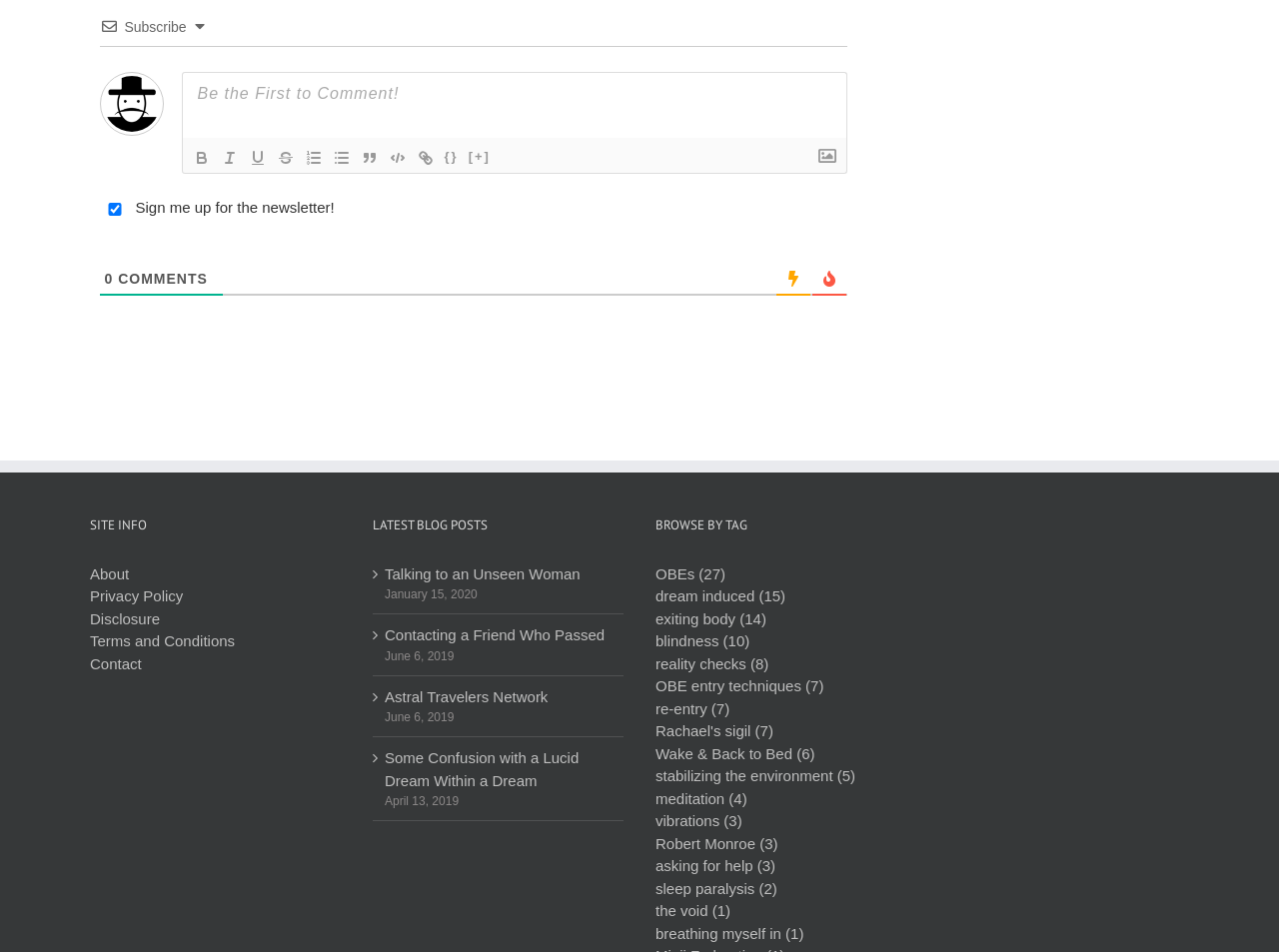Determine the bounding box coordinates of the section to be clicked to follow the instruction: "Visit the About page". The coordinates should be given as four float numbers between 0 and 1, formatted as [left, top, right, bottom].

[0.07, 0.593, 0.101, 0.611]